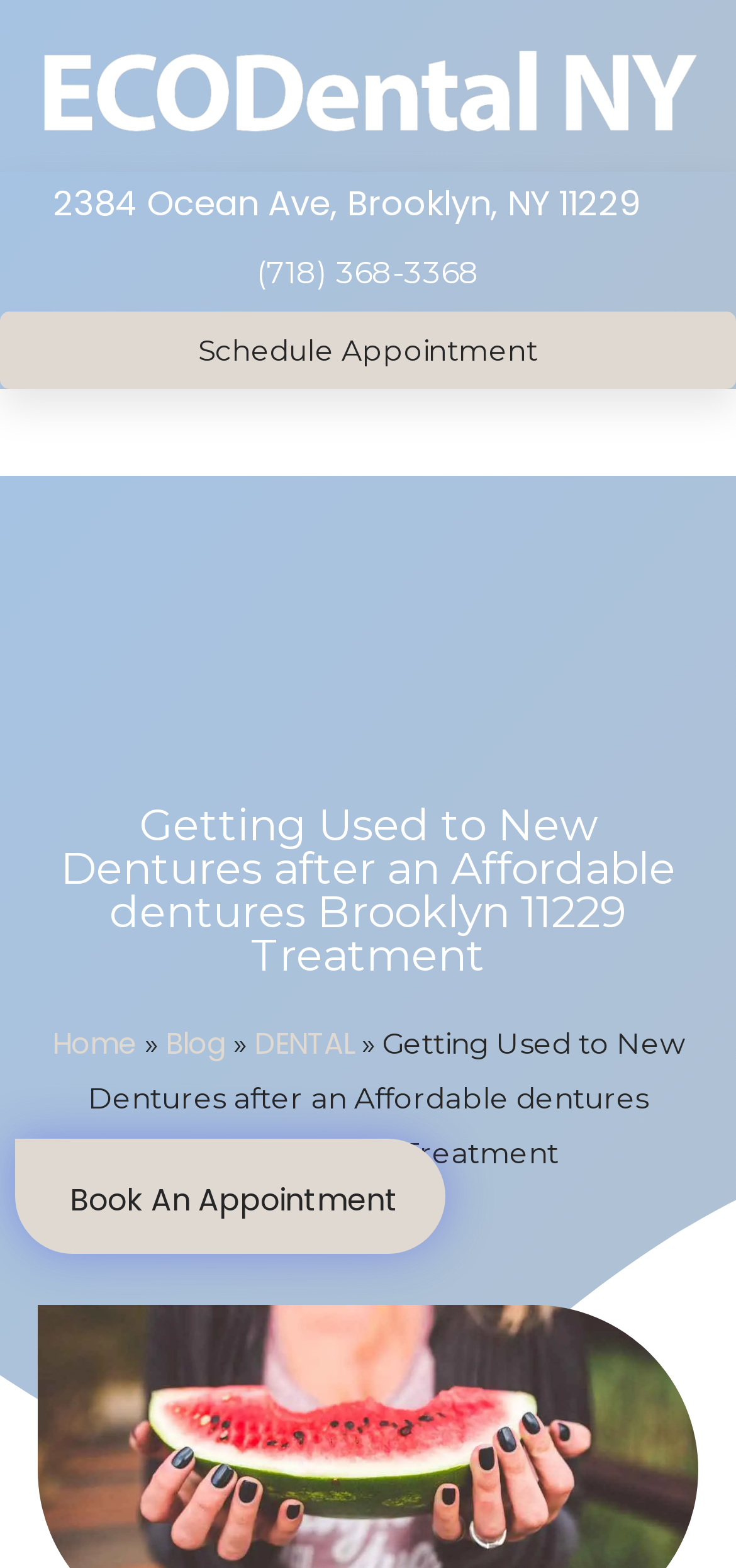Give a one-word or one-phrase response to the question: 
What can you do on this webpage?

Schedule an appointment